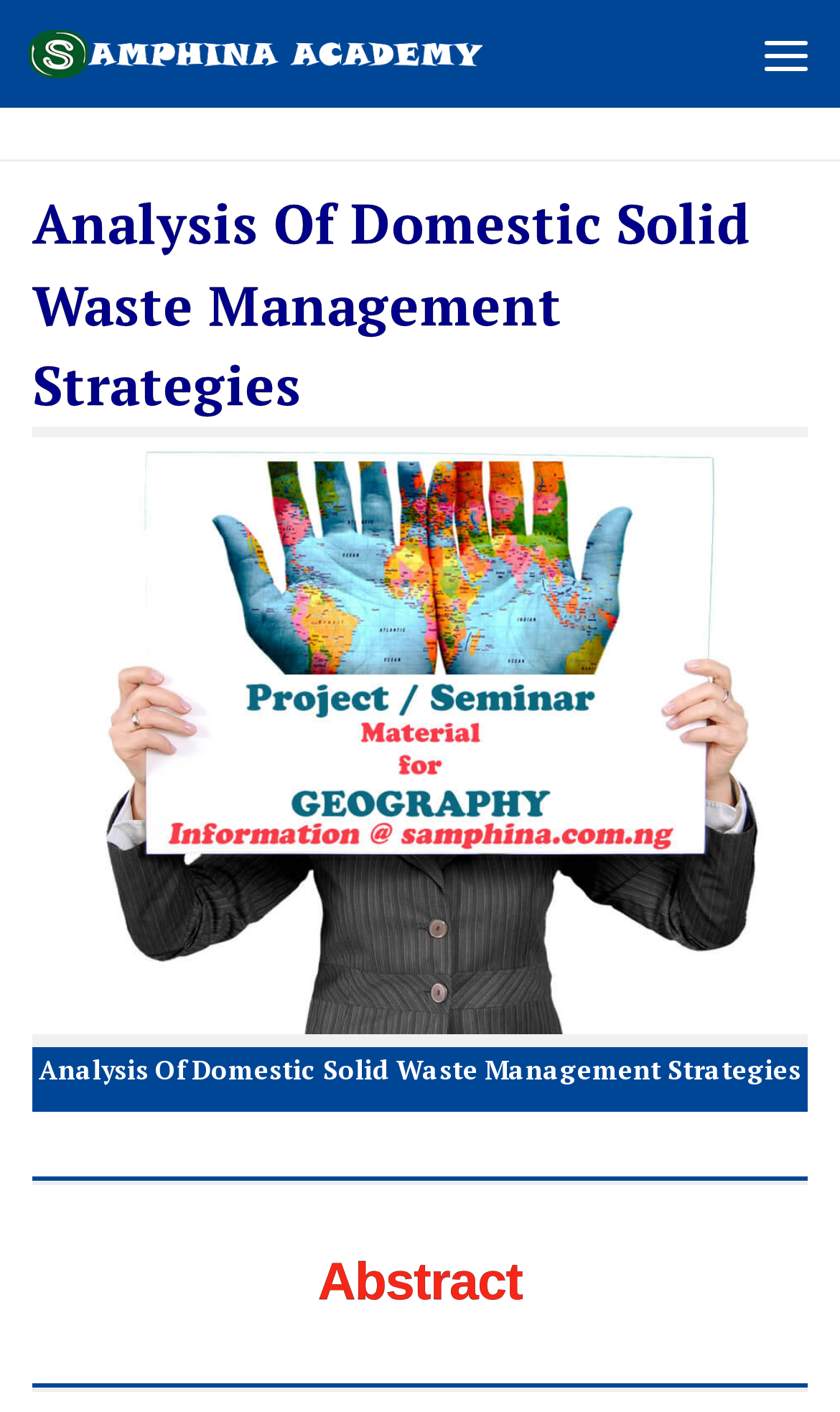Give a one-word or one-phrase response to the question: 
How many separators are there on the webpage?

2